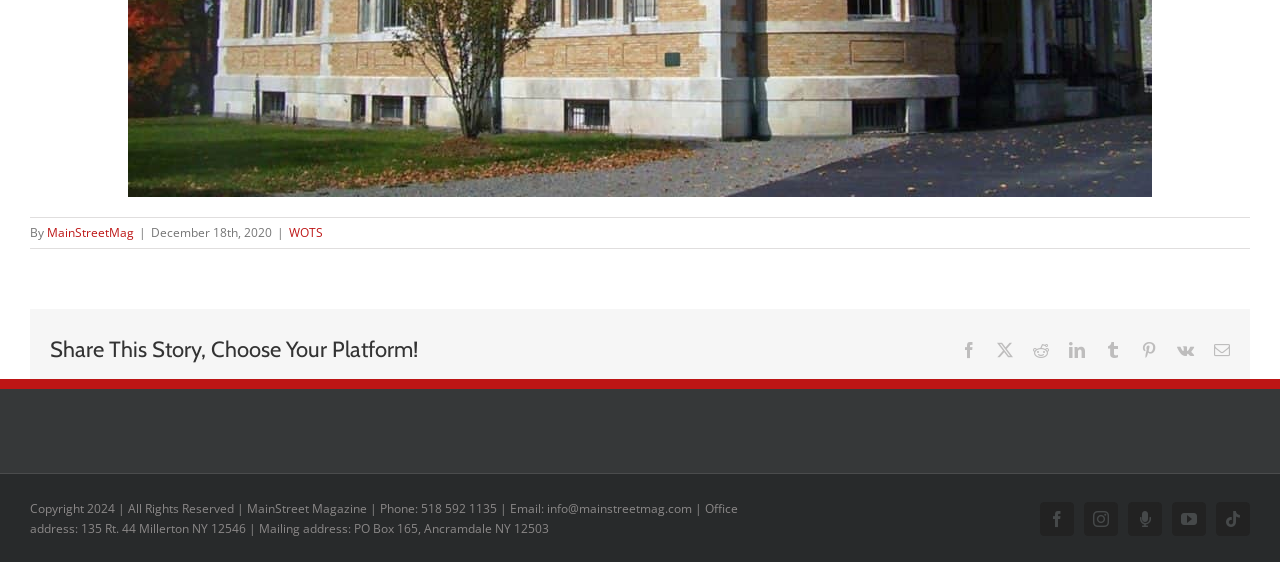How many links are available in the footer section?
Based on the image, give a concise answer in the form of a single word or short phrase.

5